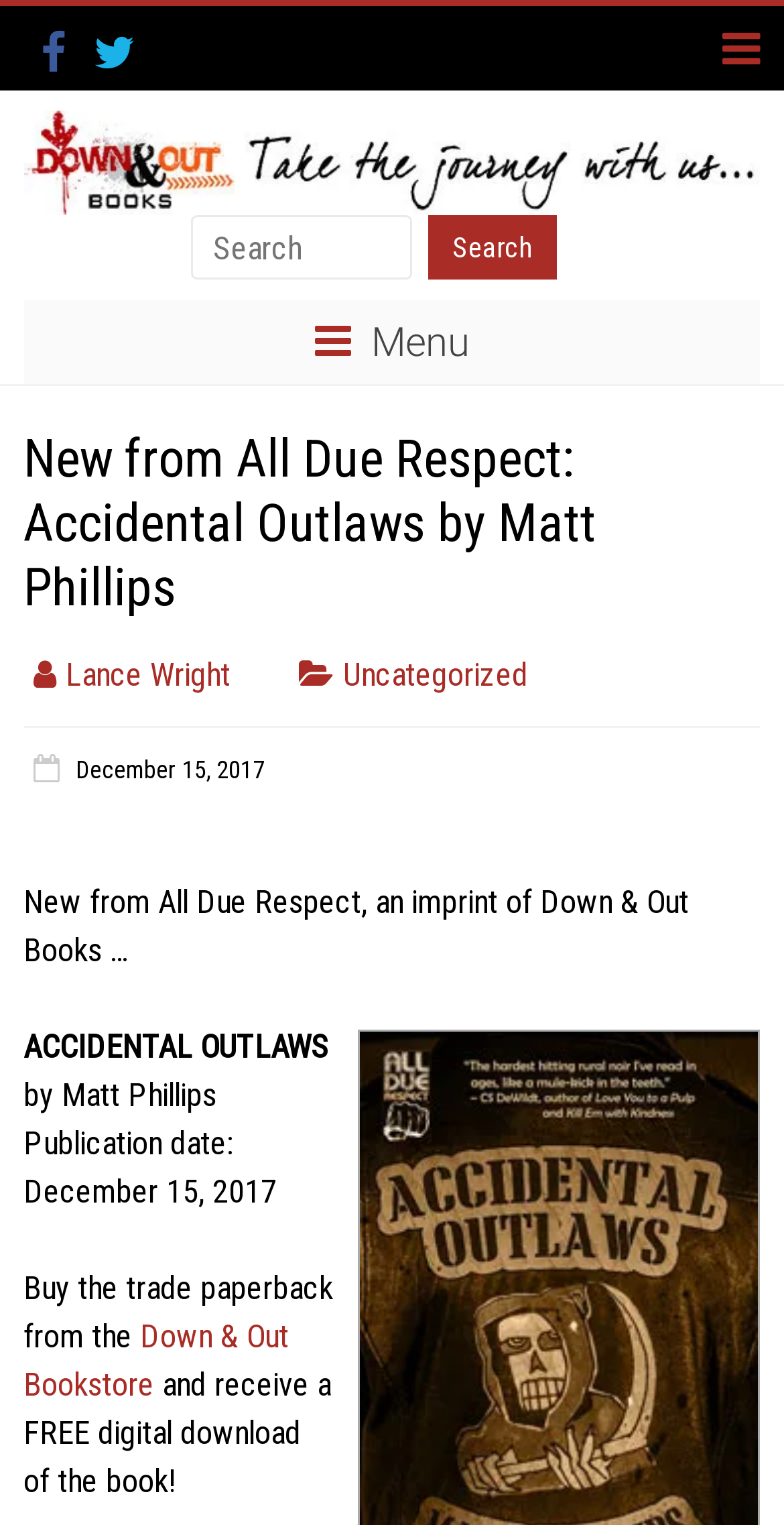Identify the bounding box coordinates for the element you need to click to achieve the following task: "View publication date". The coordinates must be four float values ranging from 0 to 1, formatted as [left, top, right, bottom].

[0.03, 0.496, 0.338, 0.515]